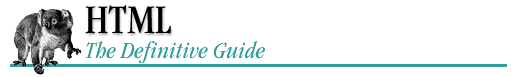What is the font style of the subtitle? Analyze the screenshot and reply with just one word or a short phrase.

Italic